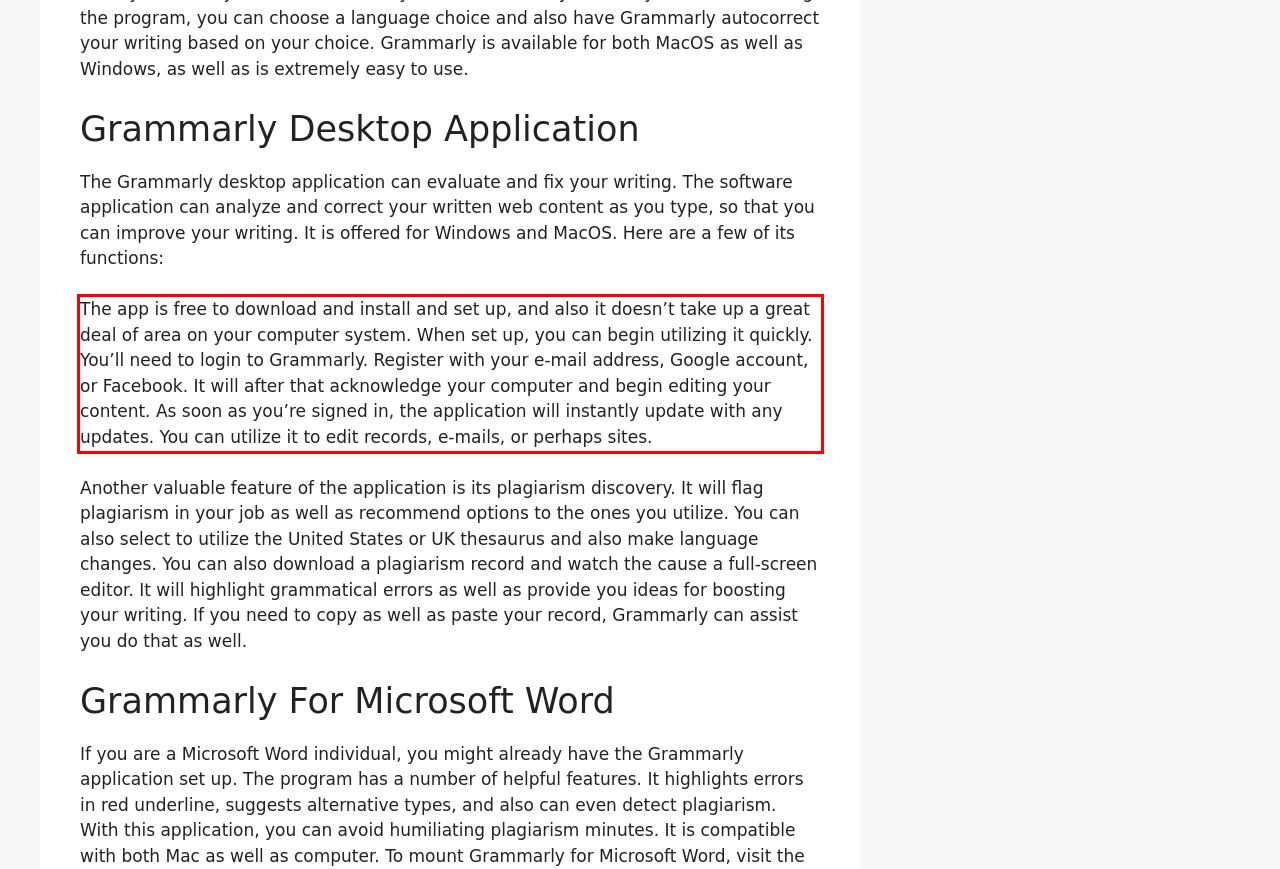Within the screenshot of the webpage, locate the red bounding box and use OCR to identify and provide the text content inside it.

The app is free to download and install and set up, and also it doesn’t take up a great deal of area on your computer system. When set up, you can begin utilizing it quickly. You’ll need to login to Grammarly. Register with your e-mail address, Google account, or Facebook. It will after that acknowledge your computer and begin editing your content. As soon as you’re signed in, the application will instantly update with any updates. You can utilize it to edit records, e-mails, or perhaps sites.